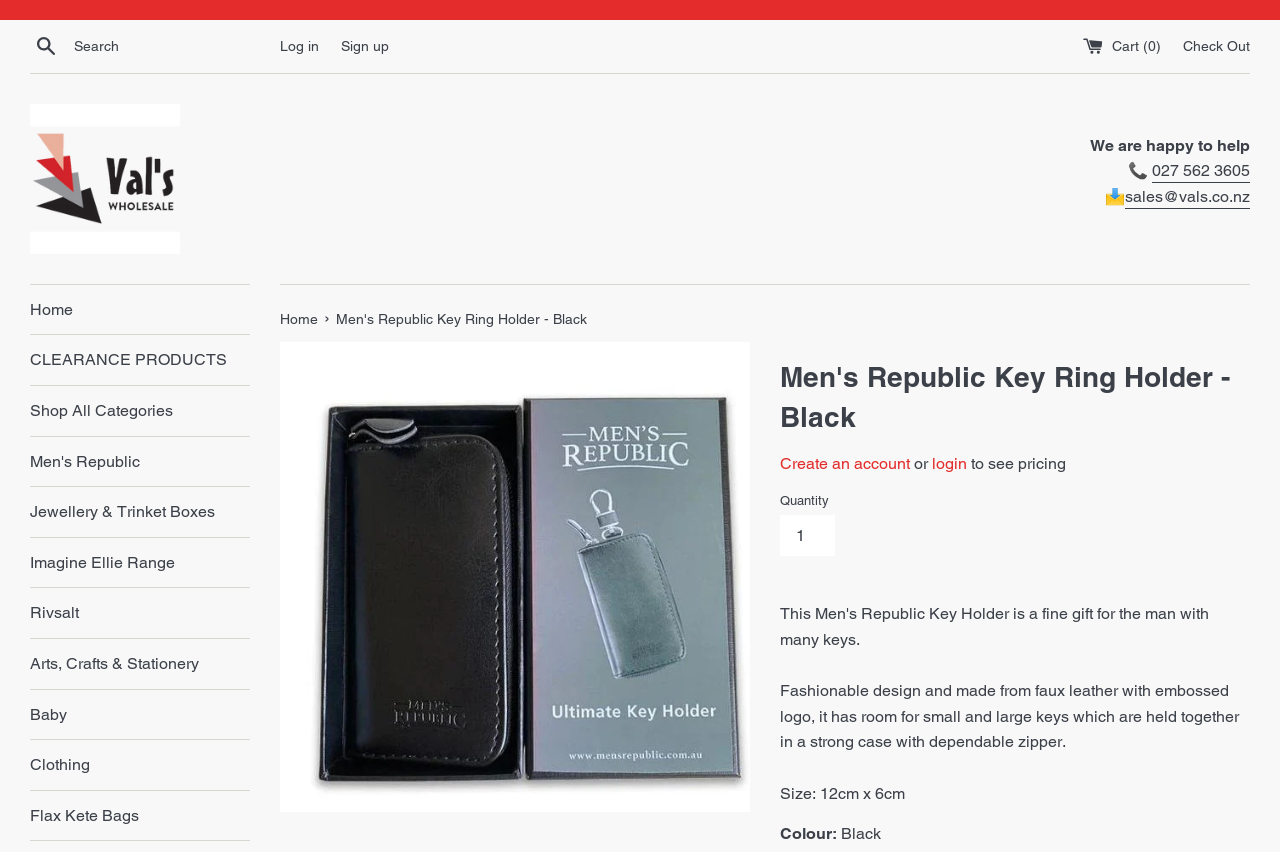Can you find the bounding box coordinates for the element that needs to be clicked to execute this instruction: "Search for products"? The coordinates should be given as four float numbers between 0 and 1, i.e., [left, top, right, bottom].

[0.023, 0.032, 0.195, 0.077]